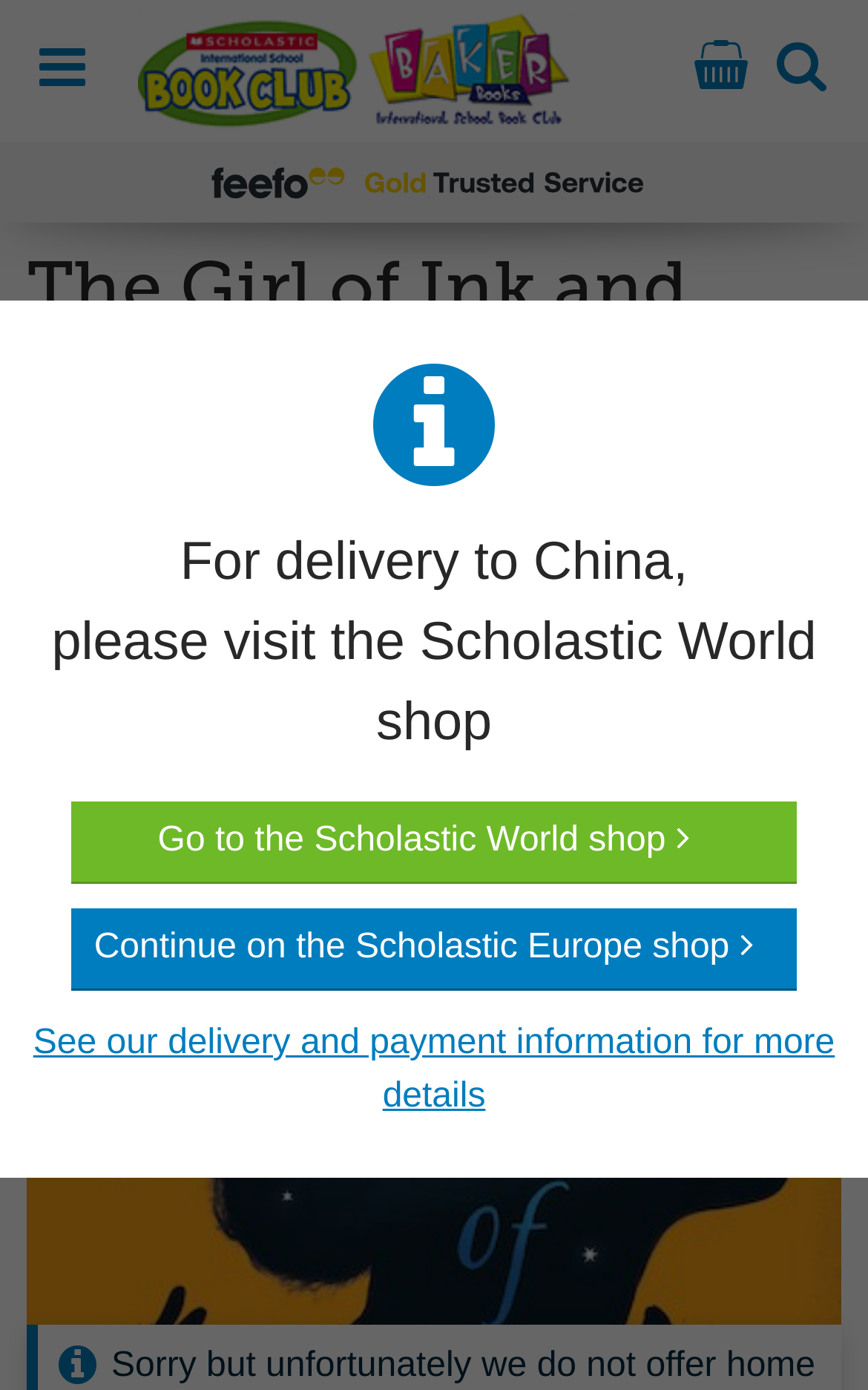Respond to the following question using a concise word or phrase: 
What is the name of the shop?

Scholastic Shop